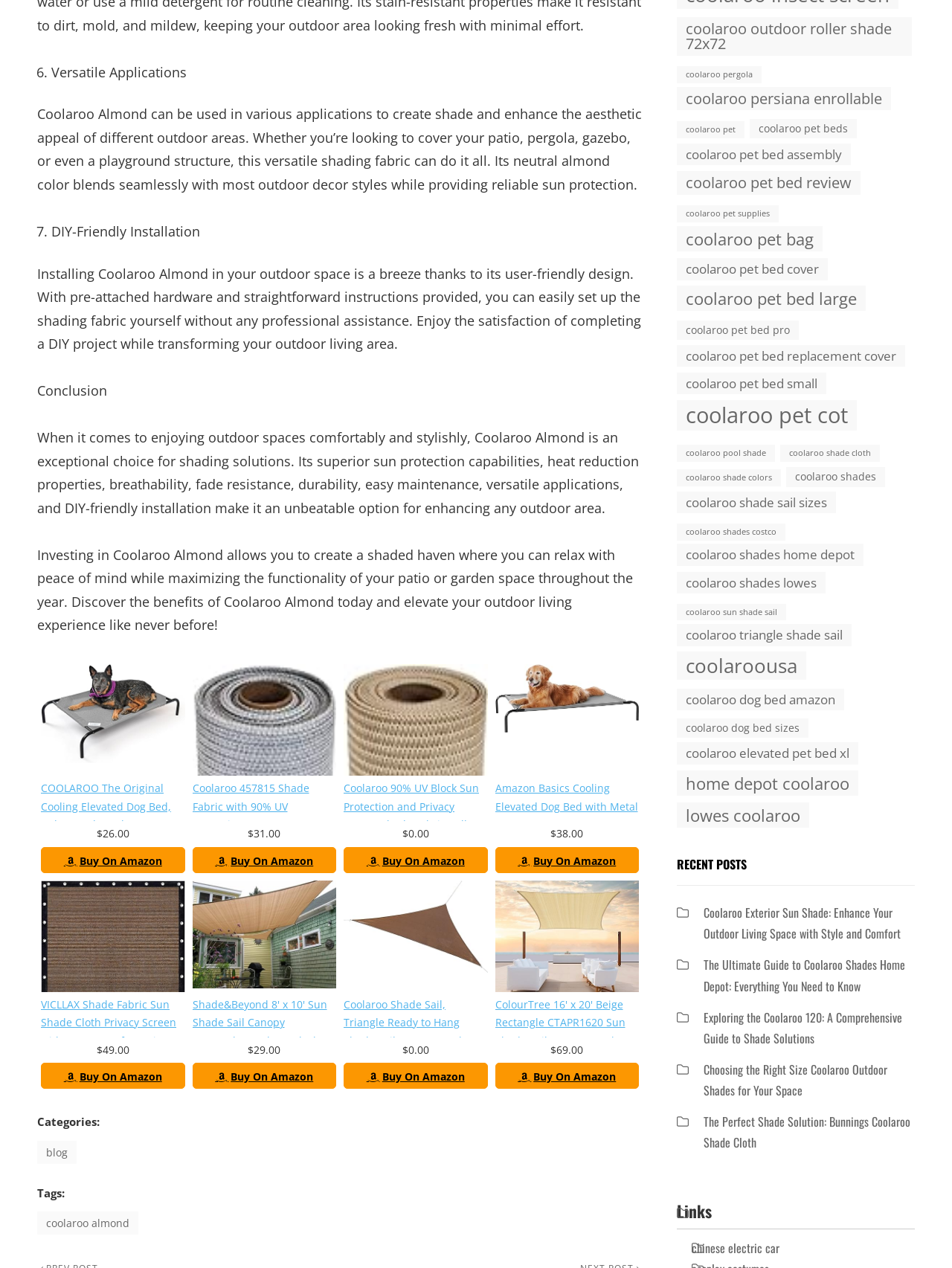Locate the bounding box coordinates of the element that needs to be clicked to carry out the instruction: "Buy On Amazon". The coordinates should be given as four float numbers ranging from 0 to 1, i.e., [left, top, right, bottom].

[0.043, 0.668, 0.194, 0.688]